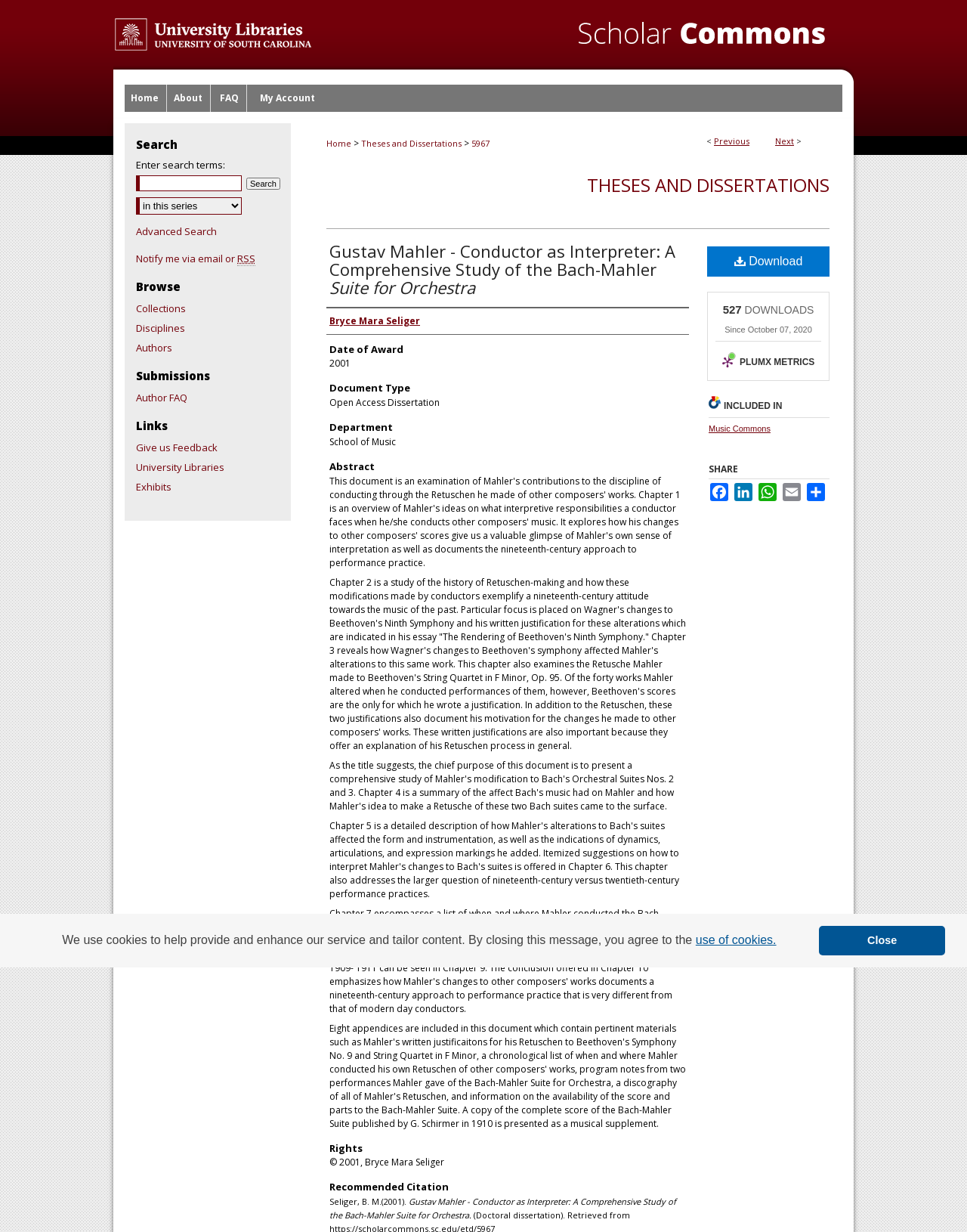Please pinpoint the bounding box coordinates for the region I should click to adhere to this instruction: "Click the 'Menu' link".

[0.953, 0.0, 1.0, 0.031]